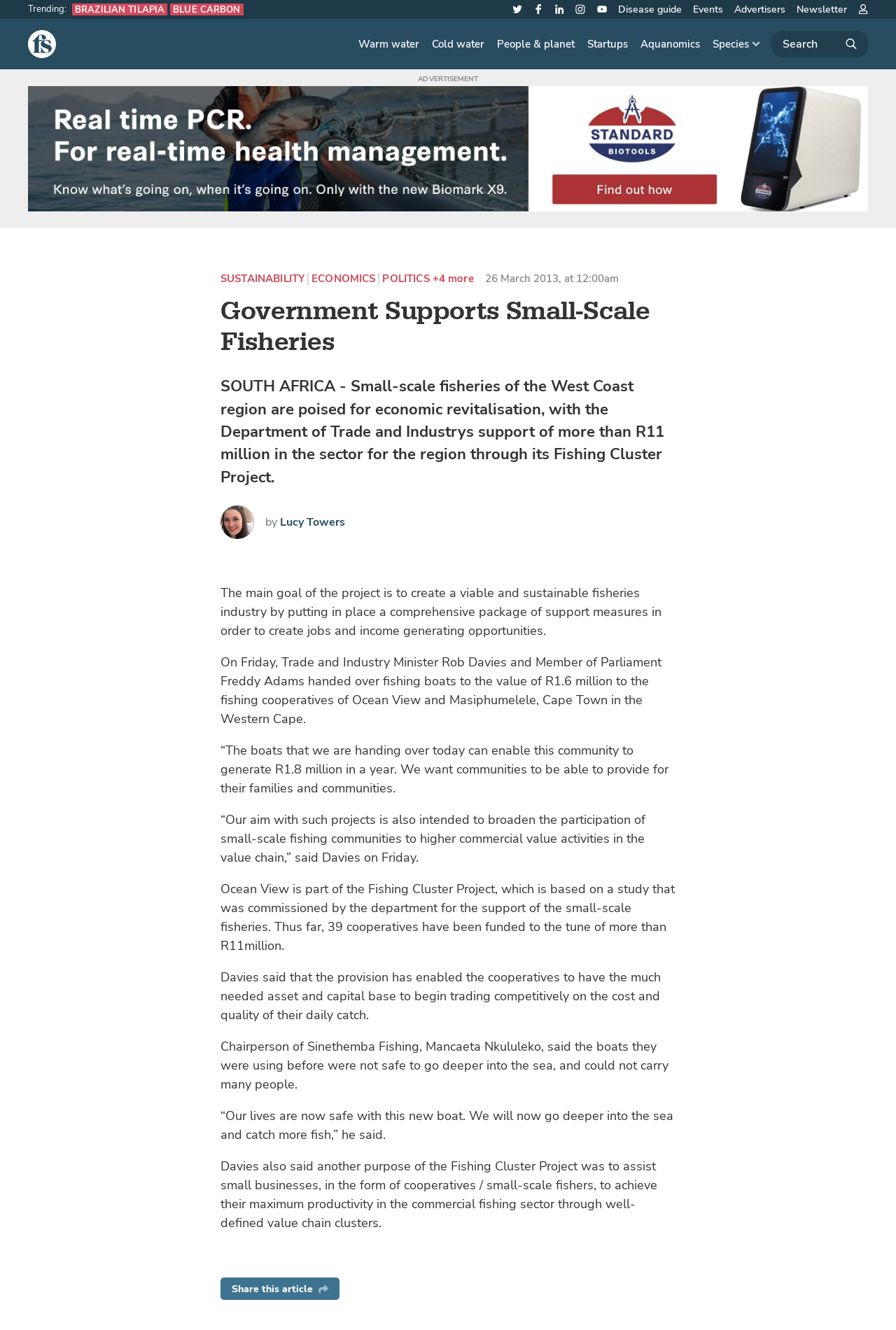Construct a comprehensive caption that outlines the webpage's structure and content.

The webpage is about an article titled "Government Supports Small-Scale Fisheries" on a website called "The Fish Site". At the top left corner, there is a logo of "The Fish Site" with a link to the website's homepage. Below the logo, there is a primary navigation menu with links to different sections of the website, including "Warm water", "Cold water", "People & planet", "Startups", and "Aquanomics". 

To the right of the primary navigation menu, there is a search button. Below the search button, there is a secondary navigation menu with links to the website's social media profiles, including Twitter, Facebook, LinkedIn, Instagram, and YouTube, as well as links to other sections of the website, such as "Disease guide", "Events", "Advertisers", and "Newsletter".

On the left side of the webpage, there is a tertiary navigation menu with a heading "Trending:" and links to popular articles, including "BRAZILIAN TILAPIA" and "BLUE CARBON". 

The main content of the webpage is an article about the South African government's support for small-scale fisheries. The article is divided into several paragraphs, with headings and links to related topics. There is also an image of the author, Lucy Towers, and a thumbnail of her. 

At the bottom of the article, there is a button to share the article. On the right side of the webpage, there is a complementary section with an advertisement.